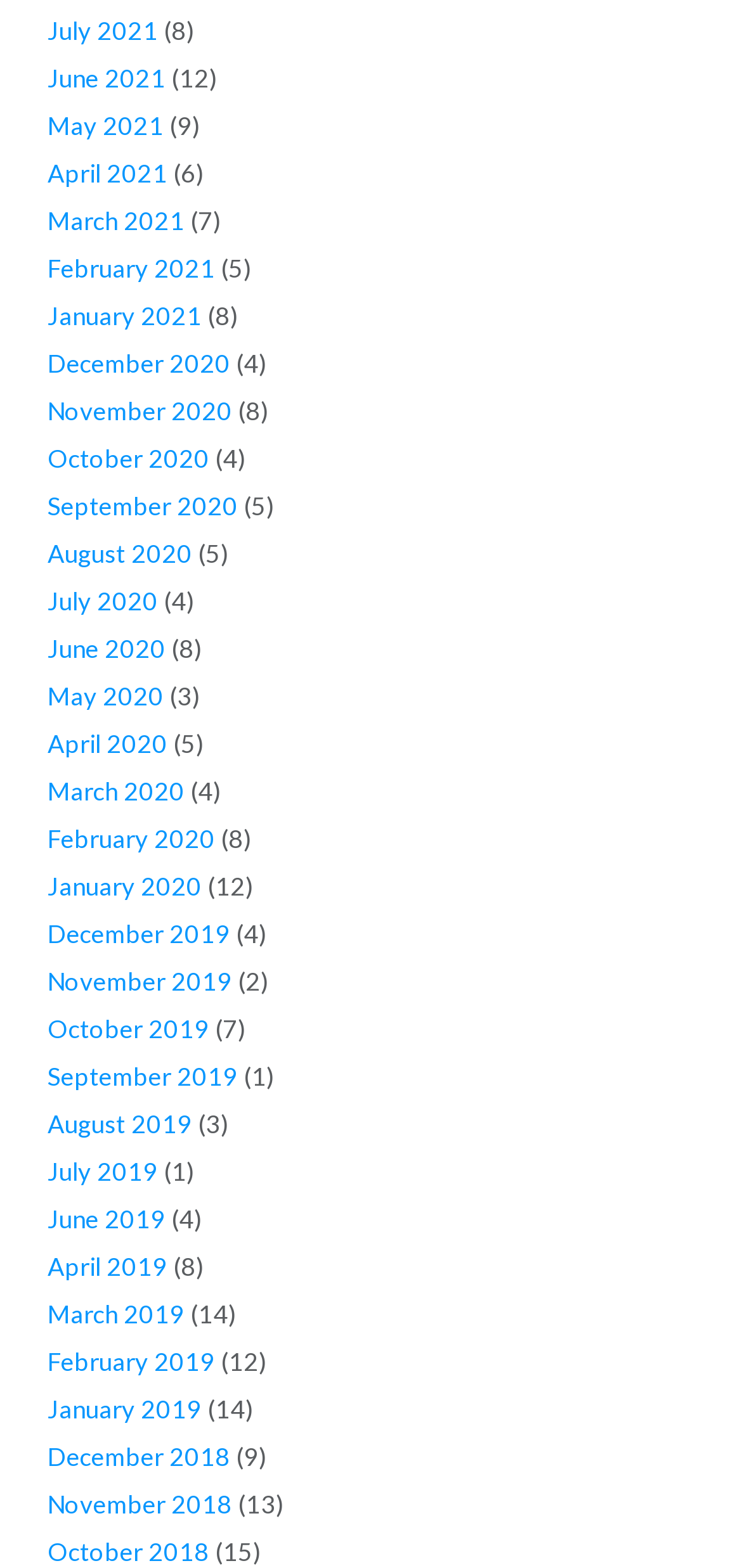From the image, can you give a detailed response to the question below:
What is the earliest month available?

By examining the links on the webpage, I found that the earliest month available is December 2018, which is located at the bottom of the list.